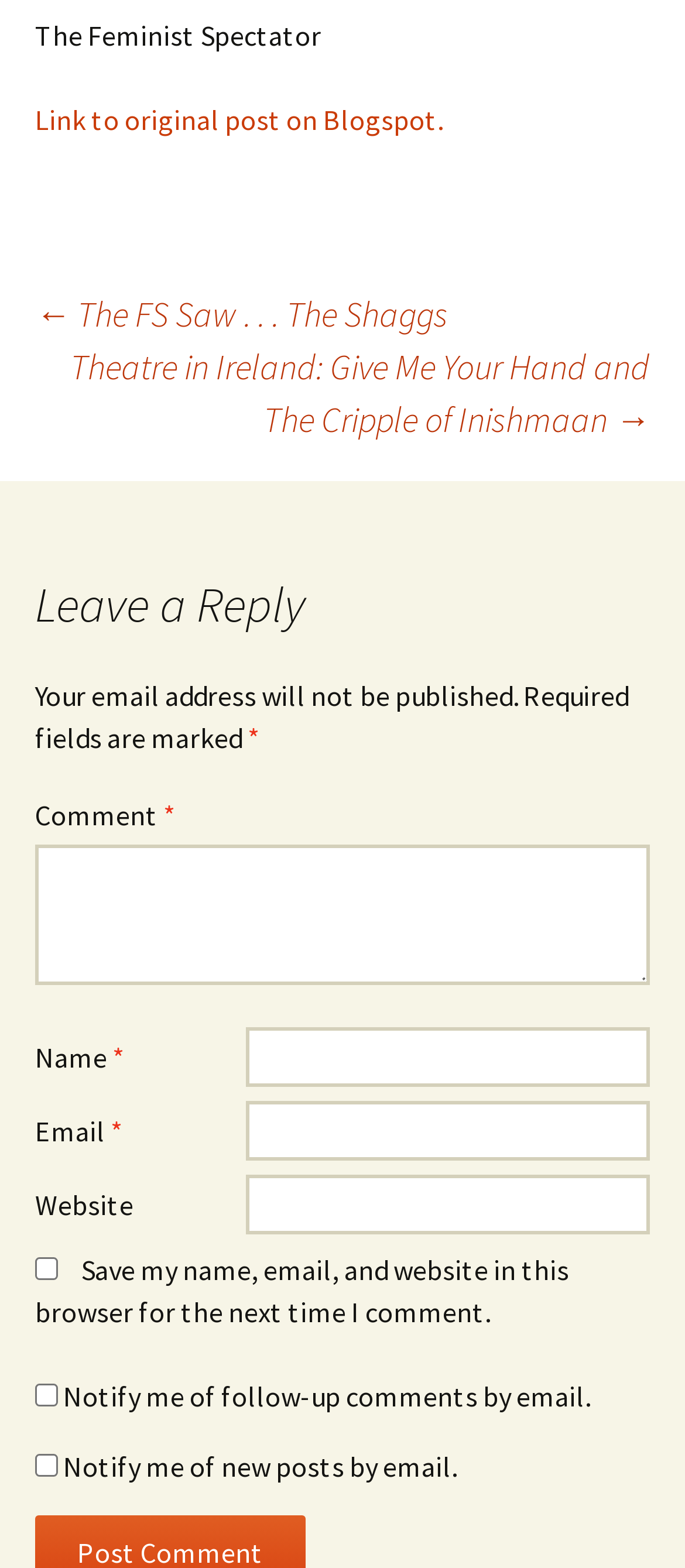Find the bounding box coordinates of the clickable region needed to perform the following instruction: "Leave a reply". The coordinates should be provided as four float numbers between 0 and 1, i.e., [left, top, right, bottom].

[0.051, 0.365, 0.949, 0.406]